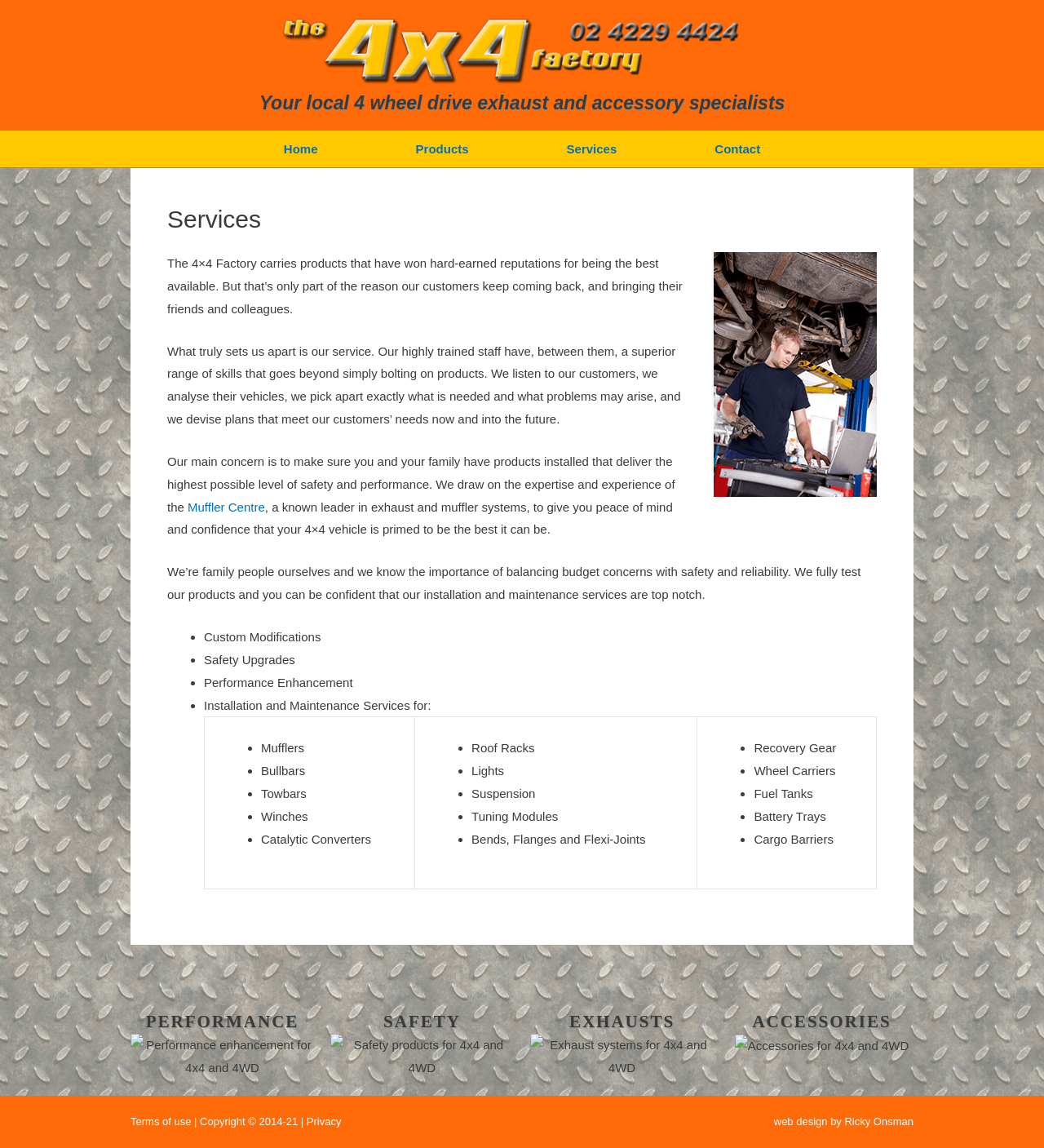Provide the bounding box coordinates of the area you need to click to execute the following instruction: "Click on the 'Privacy' link".

[0.294, 0.971, 0.327, 0.982]